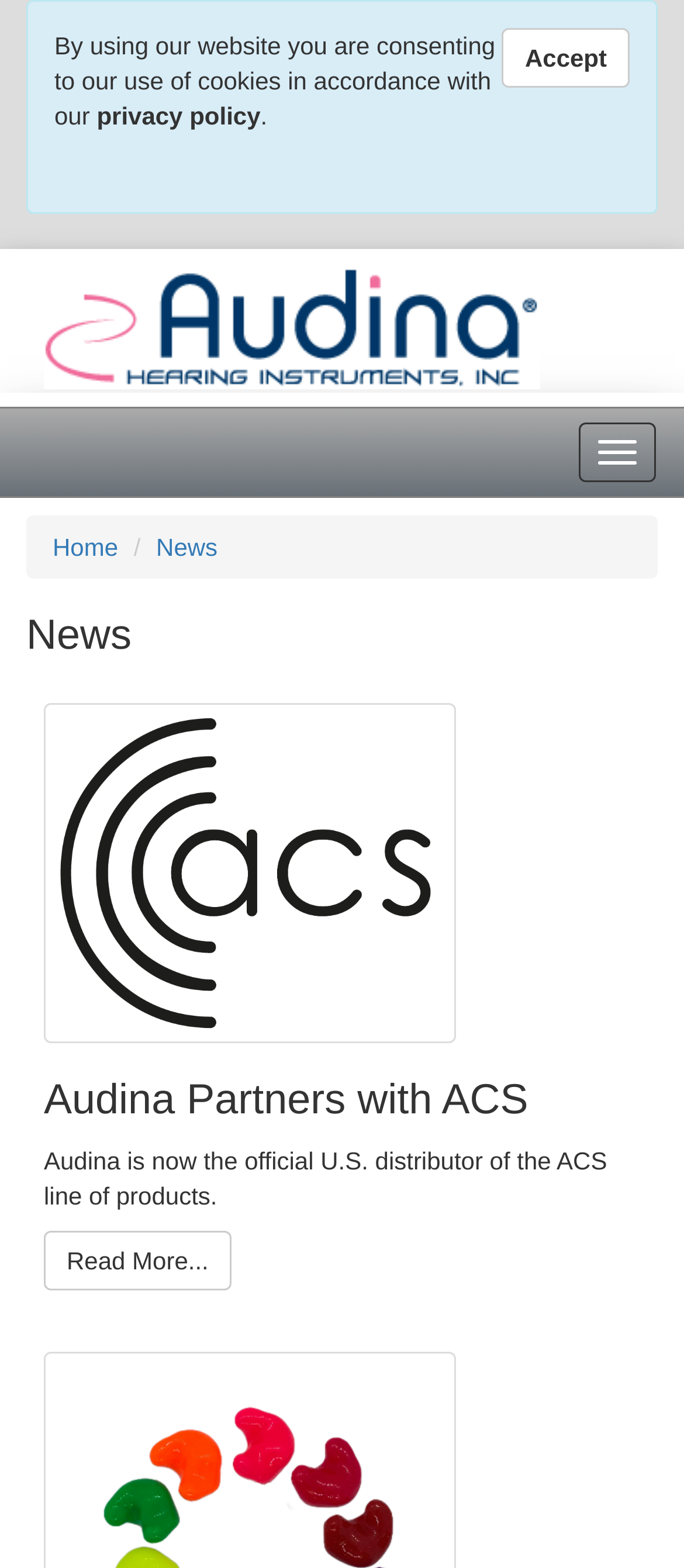Explain in detail what is displayed on the webpage.

The webpage is titled "Audina - News" and appears to be a news page for the company Audina. At the top of the page, there is an alert message that takes up most of the width, with a link to "Accept" on the right side. Below the alert, there is a brief message about the use of cookies, with a link to the "privacy policy" in the middle.

To the left of the cookie message, there is a large logo of Audina, which is also a link. On the right side of the logo, there is a button to "Toggle navigation". 

Below the logo, there is a navigation menu with links to "Home" and "News", which is currently selected. The main content of the page is headed by a large "News" title, which spans almost the entire width of the page.

The first news article is titled "Audina Partners with ACS" and has a brief summary text below it. There is a "Read More..." link at the bottom of the summary. The article takes up about two-thirds of the page width.